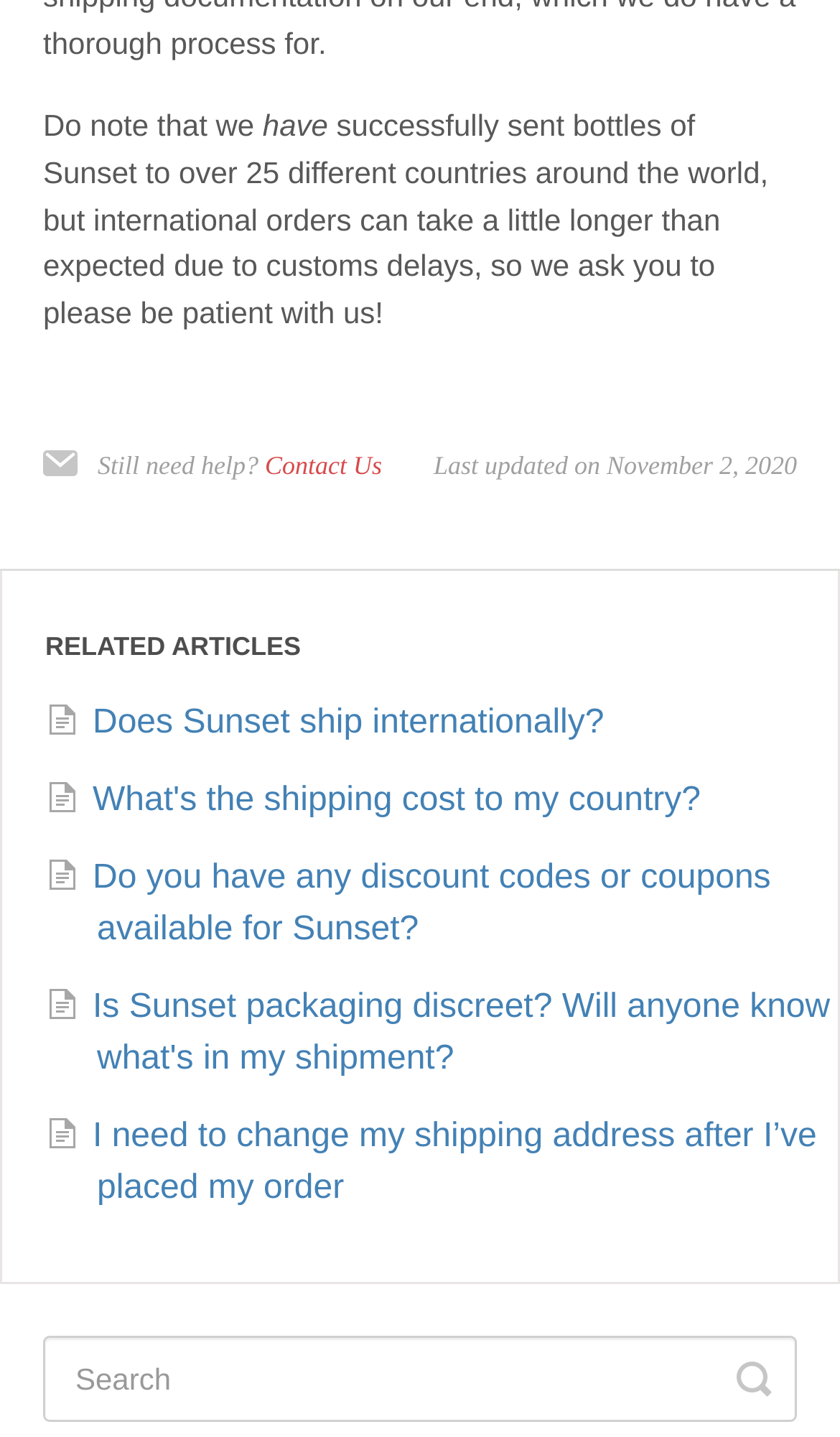Please specify the bounding box coordinates of the clickable region to carry out the following instruction: "Check last update time". The coordinates should be four float numbers between 0 and 1, in the format [left, top, right, bottom].

[0.516, 0.313, 0.949, 0.334]